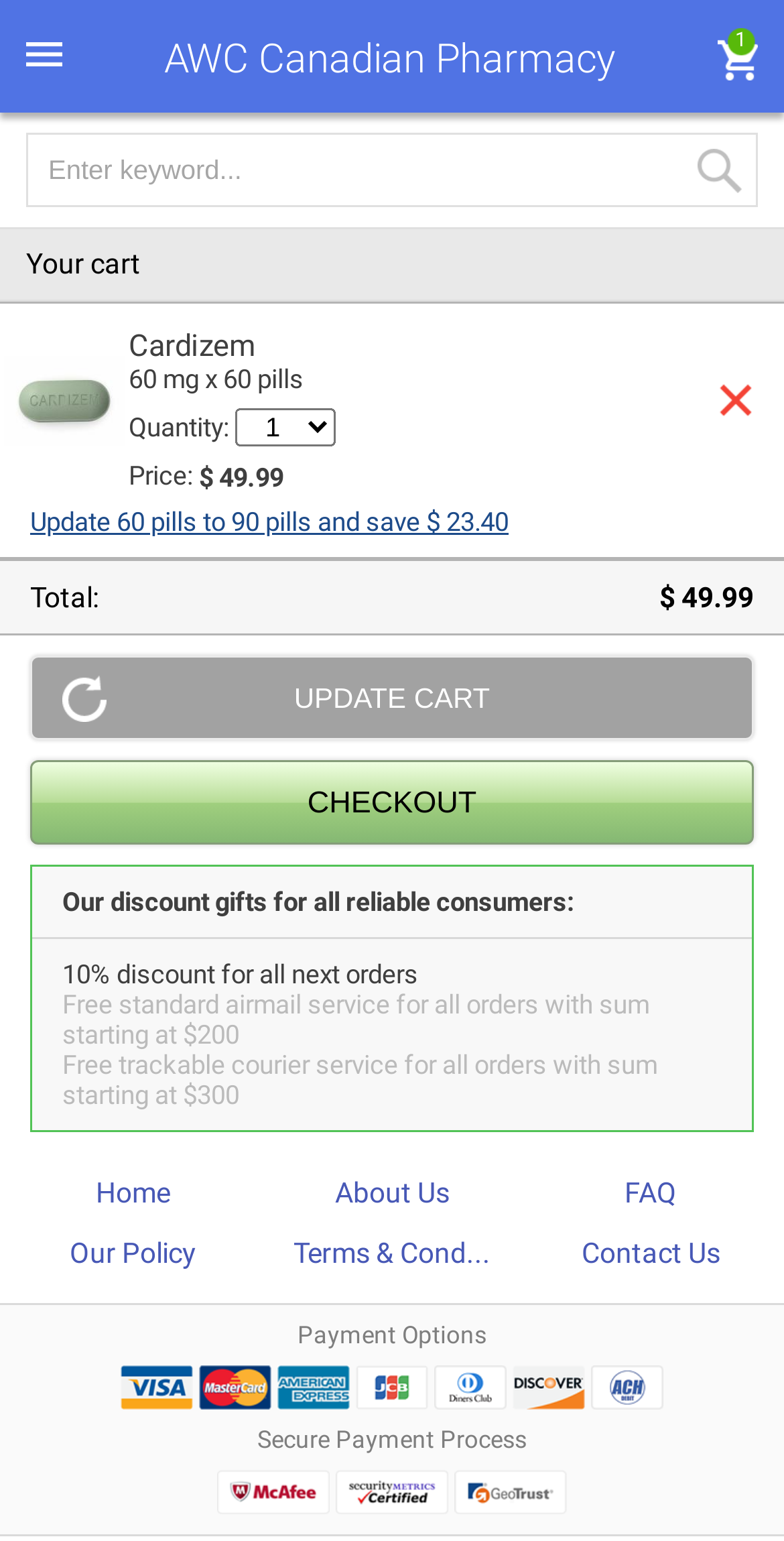What is the price of the item in the cart?
Please look at the screenshot and answer using one word or phrase.

$ 49.99